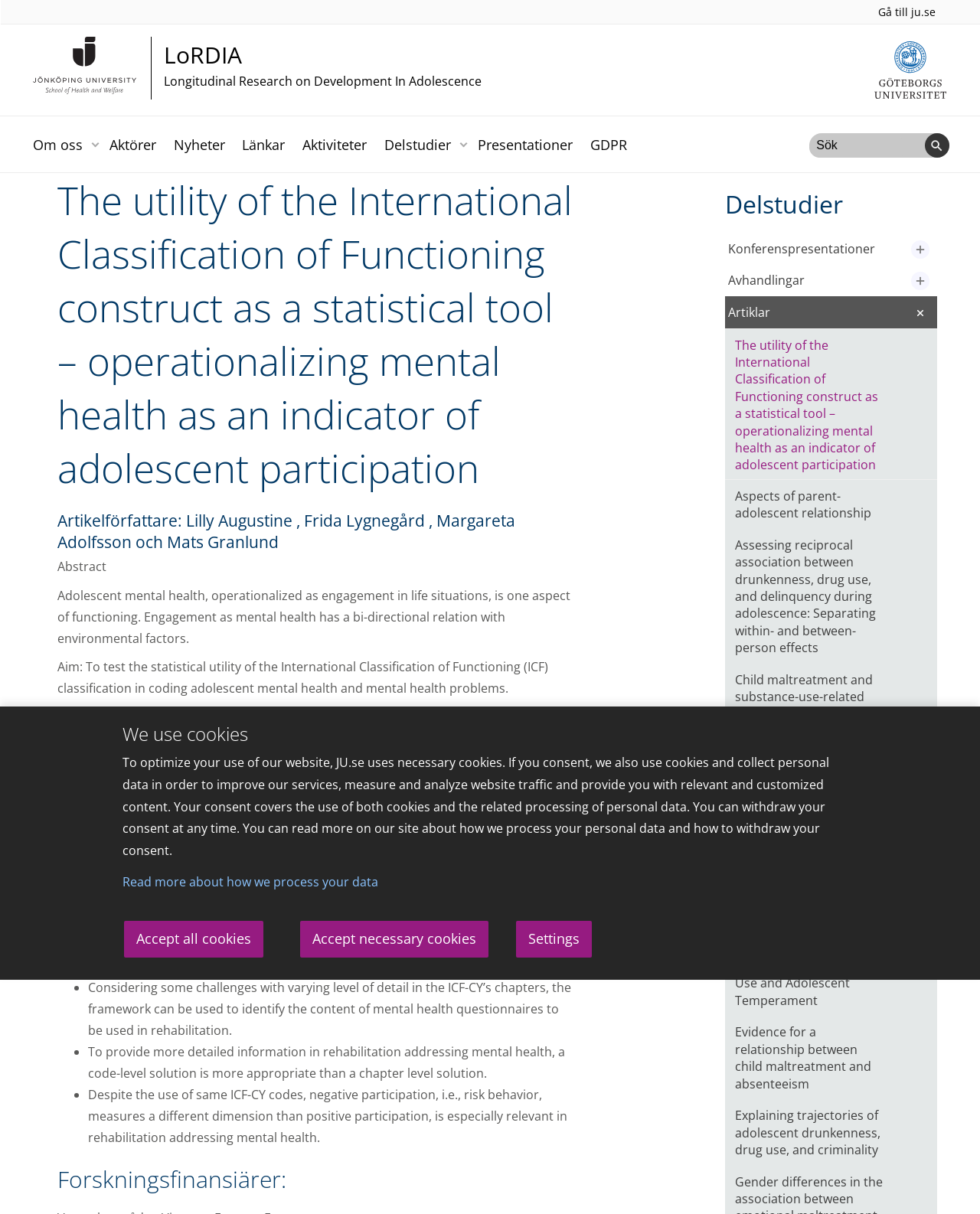From the webpage screenshot, identify the region described by Aspects of parent-adolescent relationship. Provide the bounding box coordinates as (top-left x, top-left y, bottom-right x, bottom-right y), with each value being a floating point number between 0 and 1.

[0.74, 0.396, 0.902, 0.436]